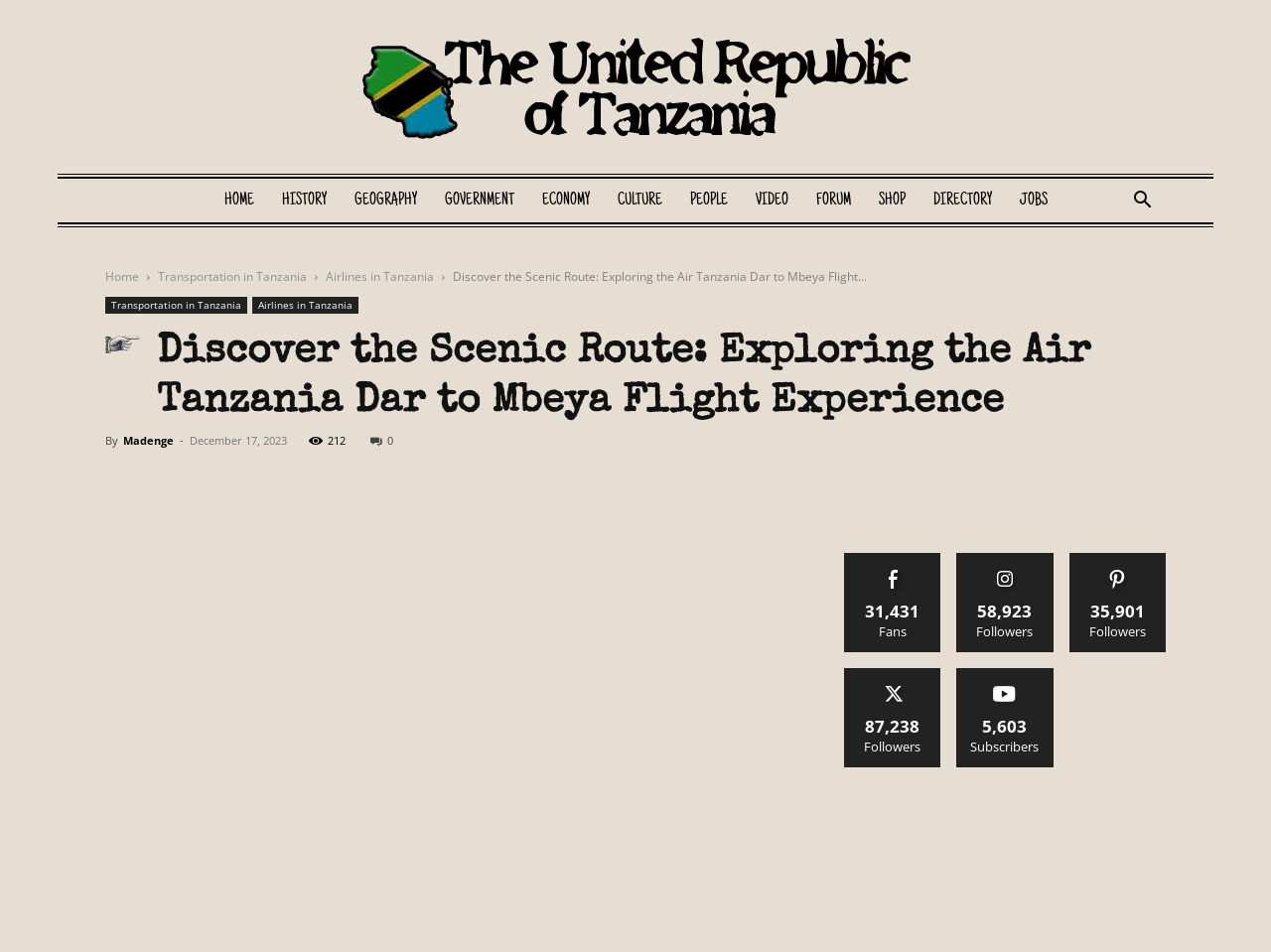Identify the bounding box coordinates for the element that needs to be clicked to fulfill this instruction: "reply to this topic". Provide the coordinates in the format of four float numbers between 0 and 1: [left, top, right, bottom].

None